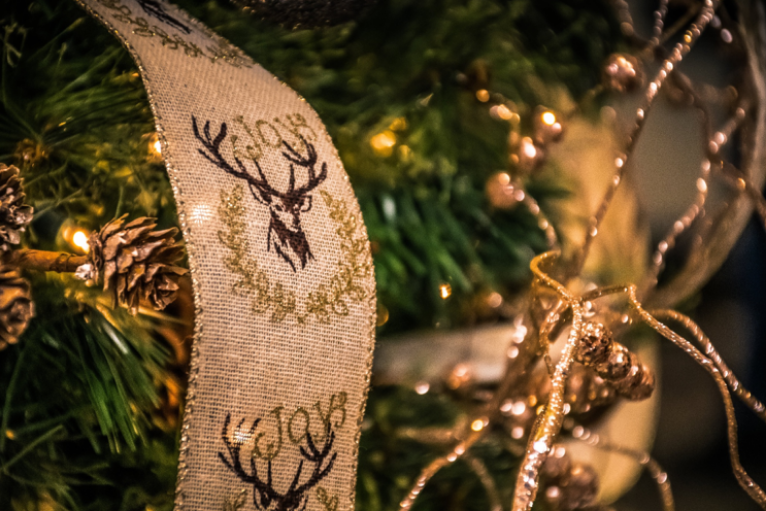Please examine the image and answer the question with a detailed explanation:
What is the purpose of the image?

The image is described as a 'delightful addition to any Christmas blog post discussing suitable tree decorations for the festive period', implying that its purpose is to provide inspiration for Christmas tree decorations and festive decor.